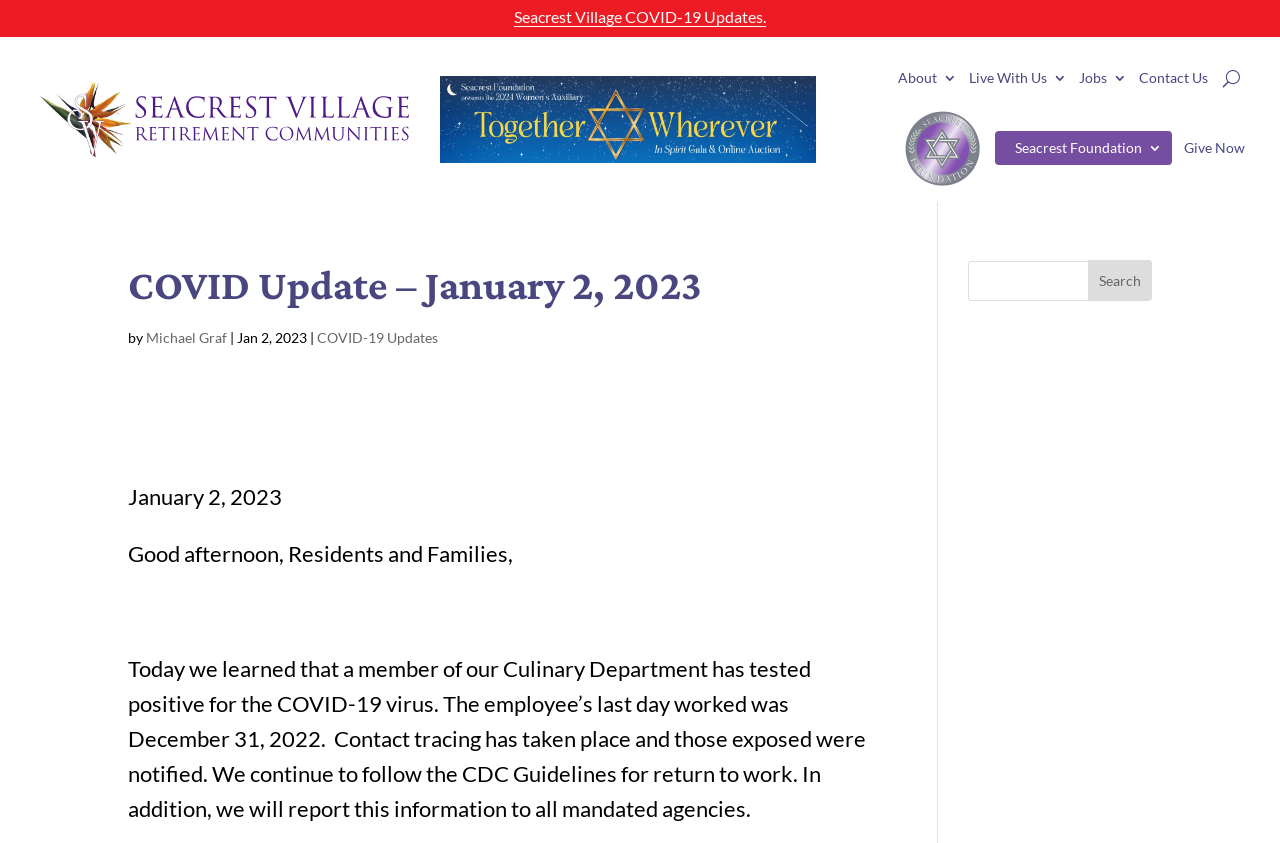Based on the image, provide a detailed and complete answer to the question: 
What department has a member who tested positive for COVID-19?

The static text 'Today we learned that a member of our Culinary Department has tested positive for the COVID-19 virus.' indicates that the Culinary Department has a member who tested positive for COVID-19.